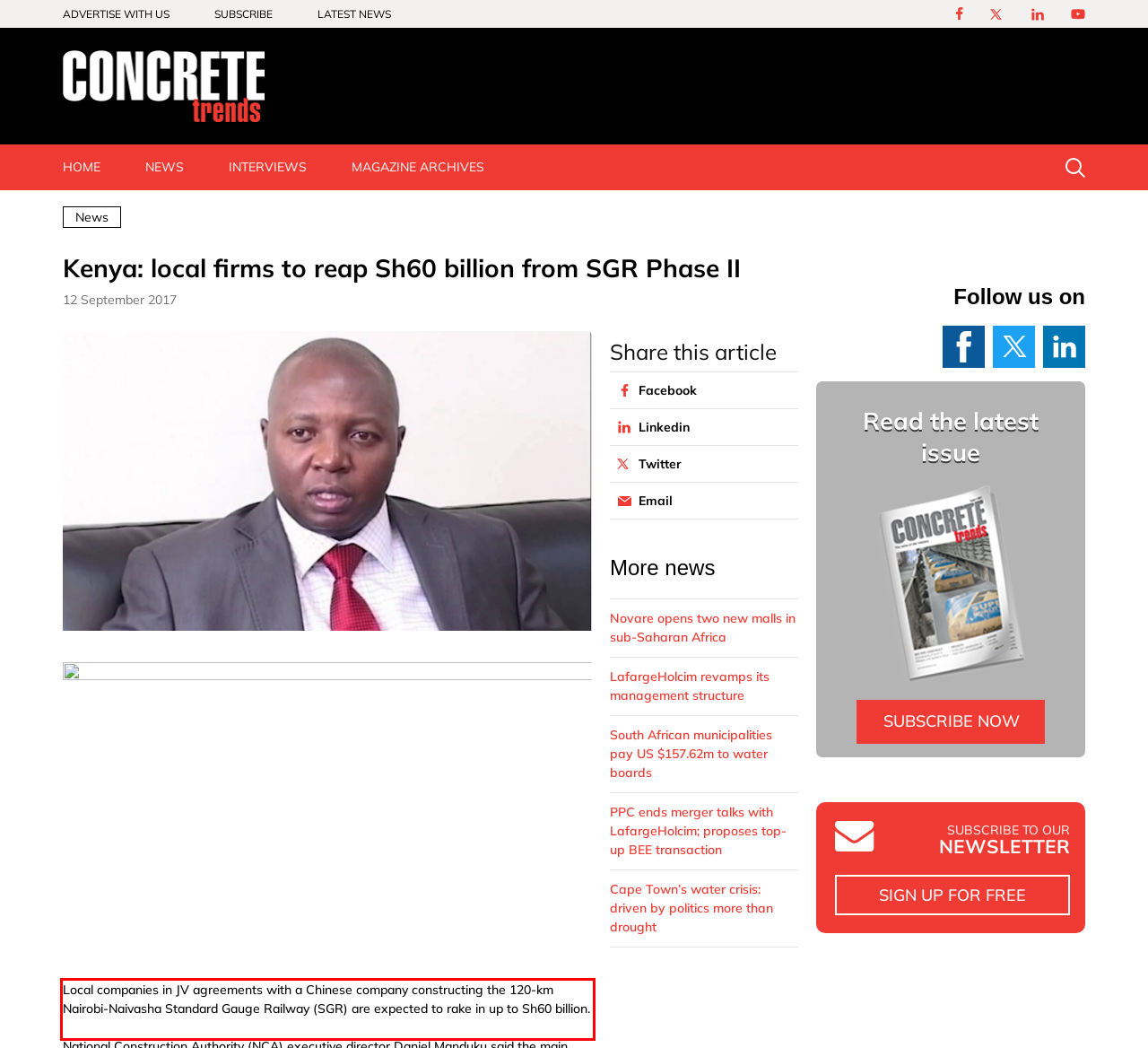You are given a screenshot showing a webpage with a red bounding box. Perform OCR to capture the text within the red bounding box.

Local companies in JV agreements with a Chinese company constructing the 120-km Nairobi-Naivasha Standard Gauge Railway (SGR) are expected to rake in up to Sh60 billion.